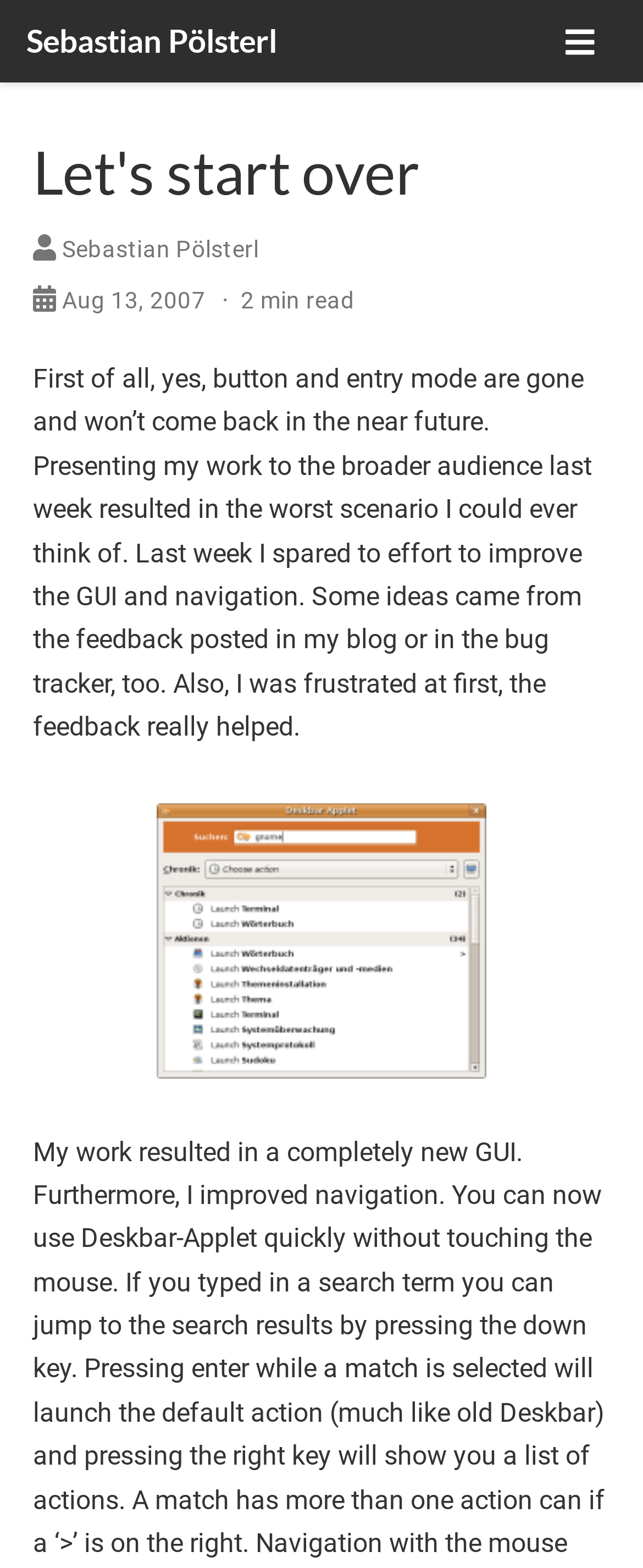What is the topic of this article?
Give a detailed and exhaustive answer to the question.

The topic of this article can be inferred by reading the static text, which mentions improving the GUI and navigation, and also mentions feedback from the audience.